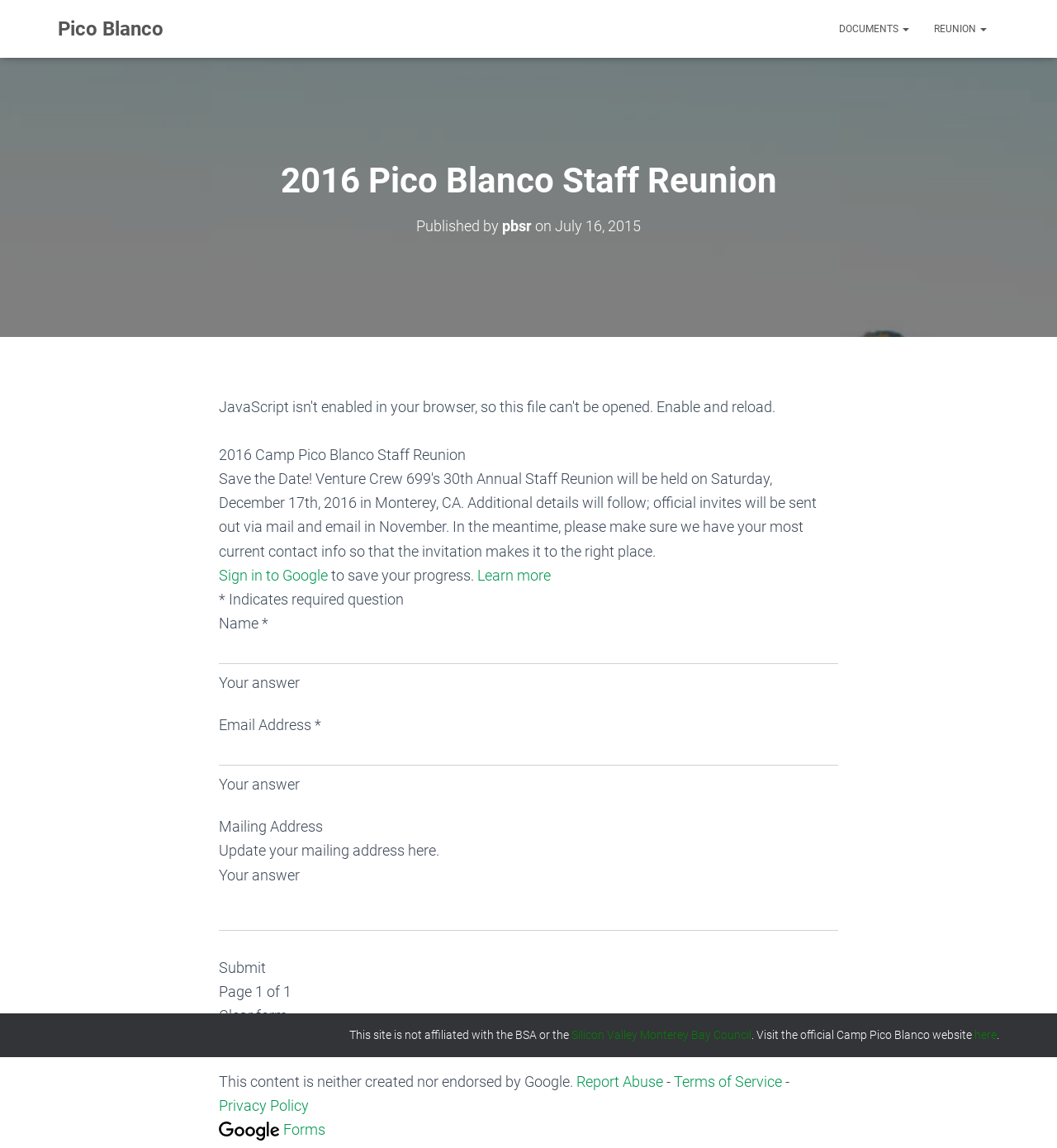Identify the bounding box coordinates for the region to click in order to carry out this instruction: "Sign in to Google". Provide the coordinates using four float numbers between 0 and 1, formatted as [left, top, right, bottom].

[0.207, 0.493, 0.31, 0.508]